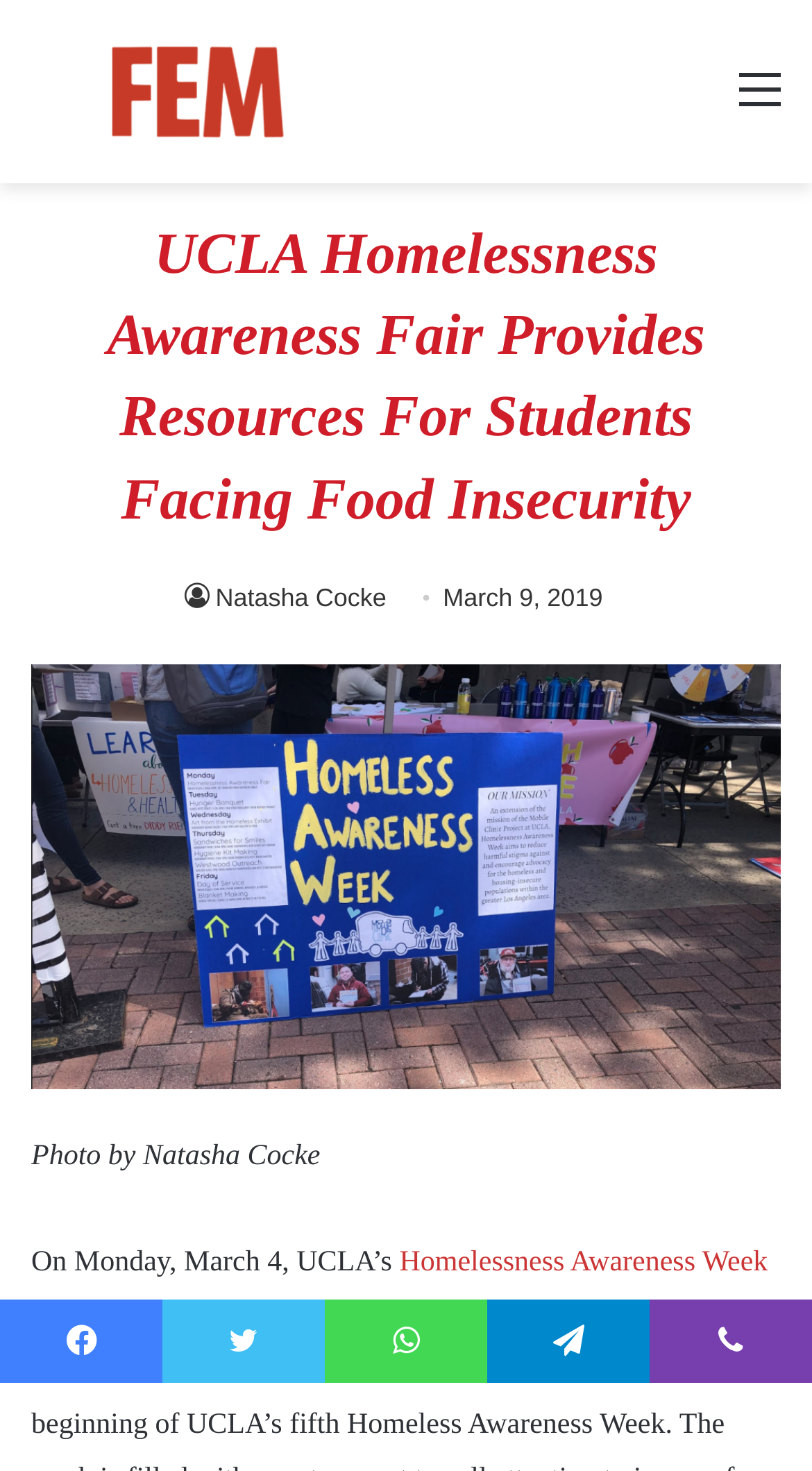What is the name of the event?
Analyze the image and provide a thorough answer to the question.

The answer can be found in the text 'On Monday, March 4, UCLA’s Homelessness Awareness Week kicked off...' which is located in the middle of the webpage.